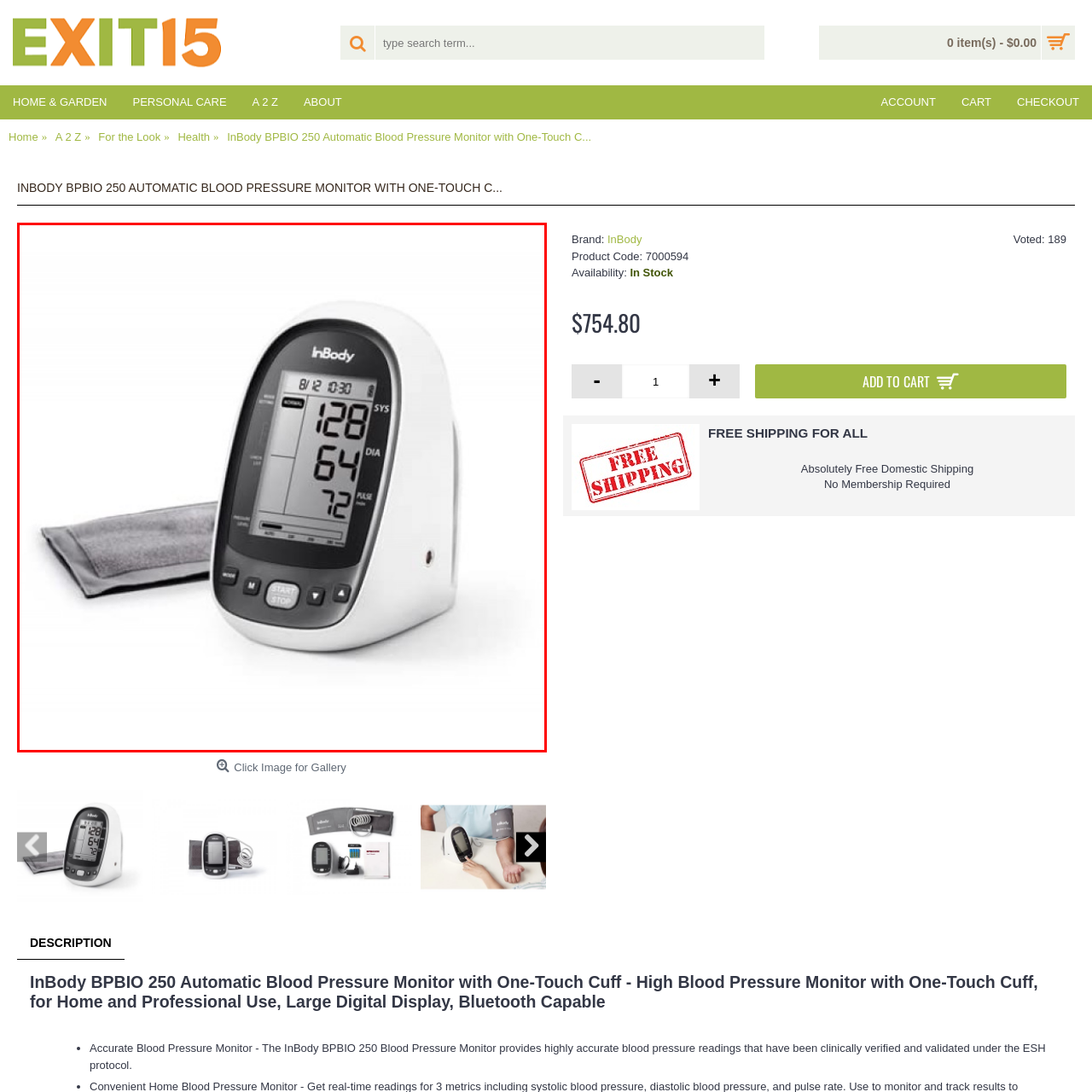What is the pulse rate indicated on the monitor?
Pay attention to the image part enclosed by the red bounding box and answer the question using a single word or a short phrase.

72 BPM